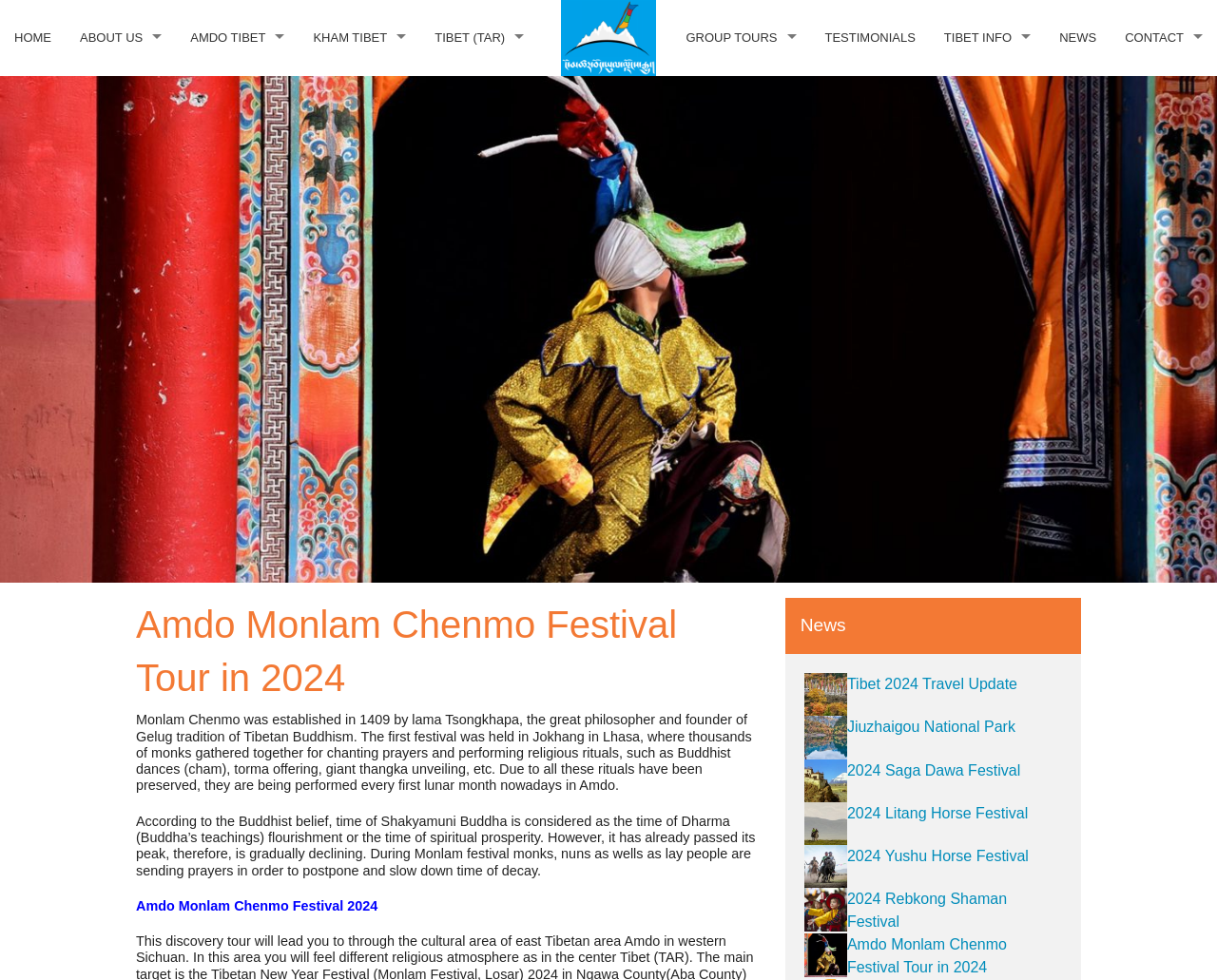Locate the bounding box for the described UI element: "Mt.Amnye Machen Trek / Kora". Ensure the coordinates are four float numbers between 0 and 1, formatted as [left, top, right, bottom].

[0.145, 0.217, 0.246, 0.264]